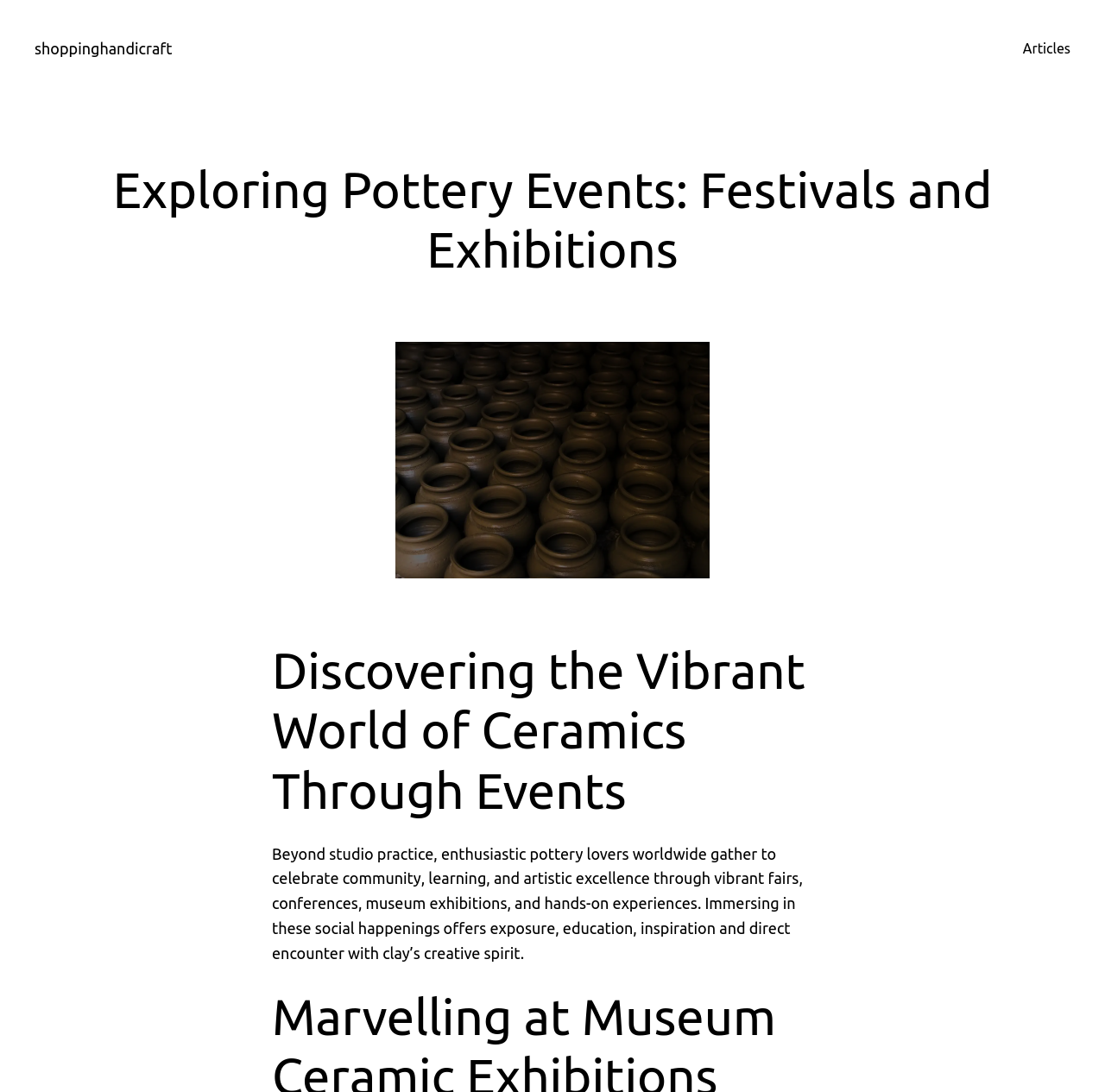Please look at the image and answer the question with a detailed explanation: What type of events are celebrated in this community?

Based on the webpage content, it is clear that the community is celebrating pottery events, which include festivals, conferences, exhibitions, and hands-on experiences.